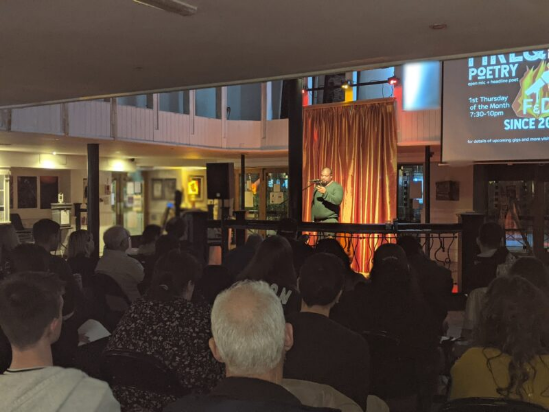What is the duration of the poetry event?
Offer a detailed and full explanation in response to the question.

The answer can be found on the informational slides displayed on the wall behind the speaker, which detail the event specifics, including the start and end time of the event, 7:30 PM to 10 PM, which is a duration of 2.5 hours.